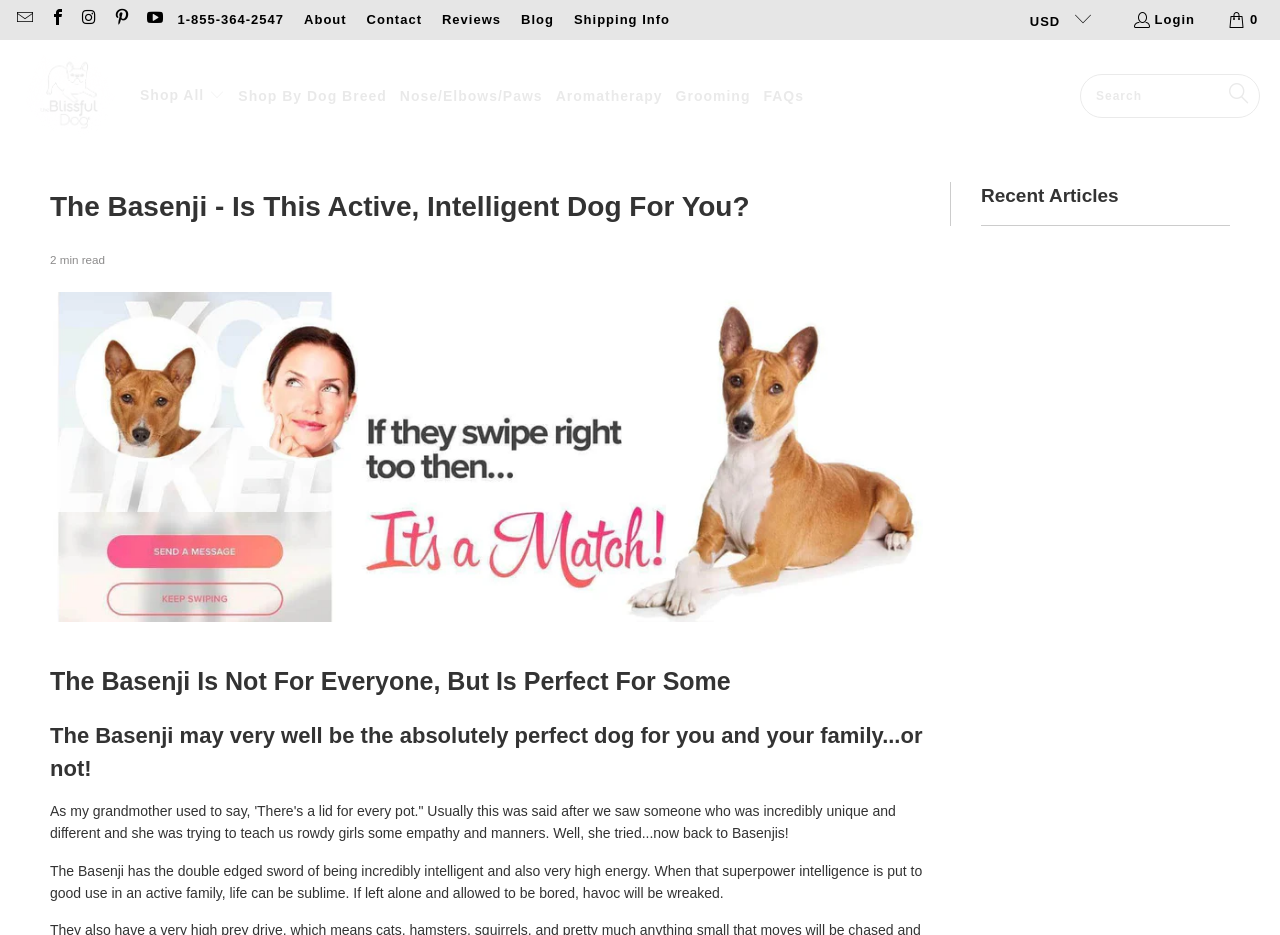Specify the bounding box coordinates of the region I need to click to perform the following instruction: "Shop all products". The coordinates must be four float numbers in the range of 0 to 1, i.e., [left, top, right, bottom].

[0.109, 0.077, 0.176, 0.129]